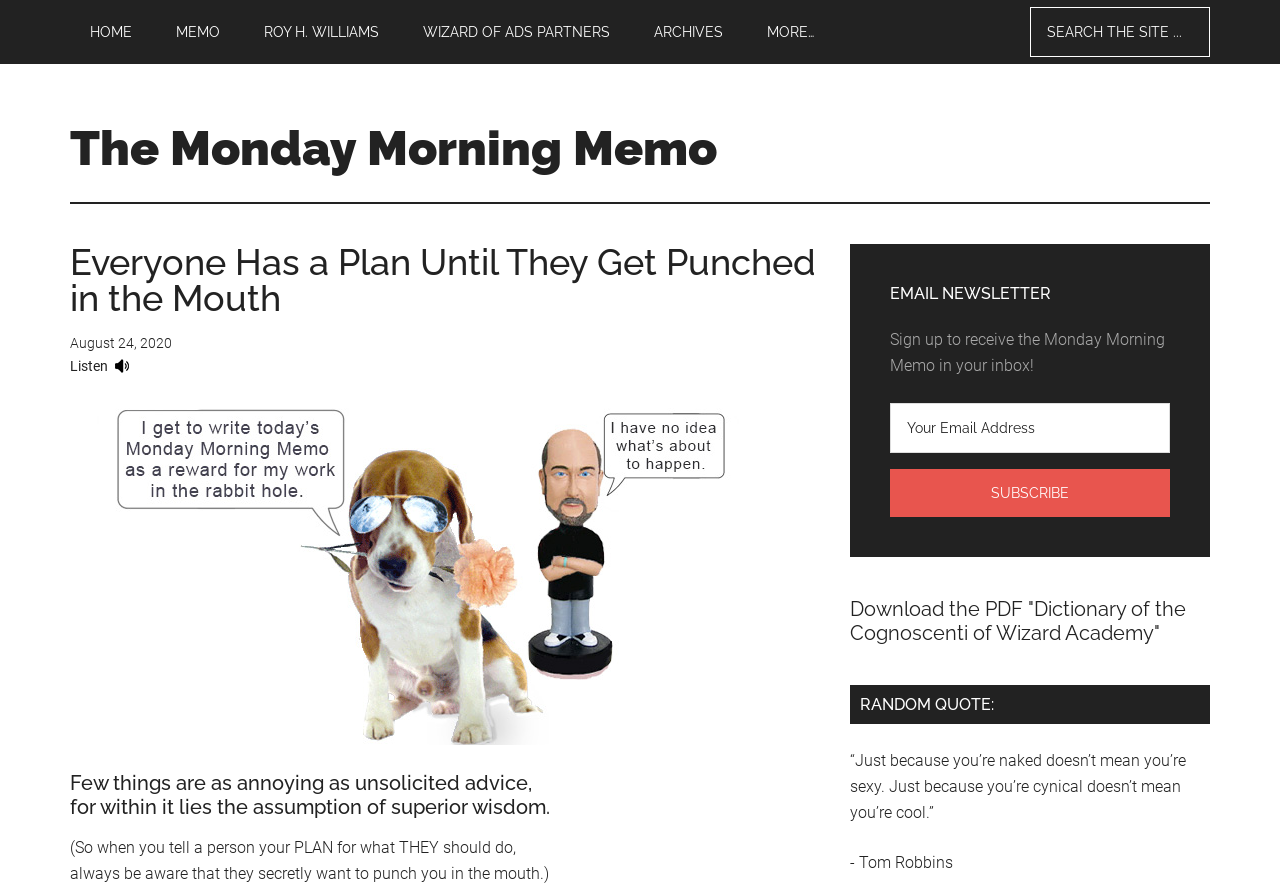Locate the bounding box coordinates of the element's region that should be clicked to carry out the following instruction: "Listen to the Monday Morning Memo". The coordinates need to be four float numbers between 0 and 1, i.e., [left, top, right, bottom].

[0.055, 0.402, 0.101, 0.428]